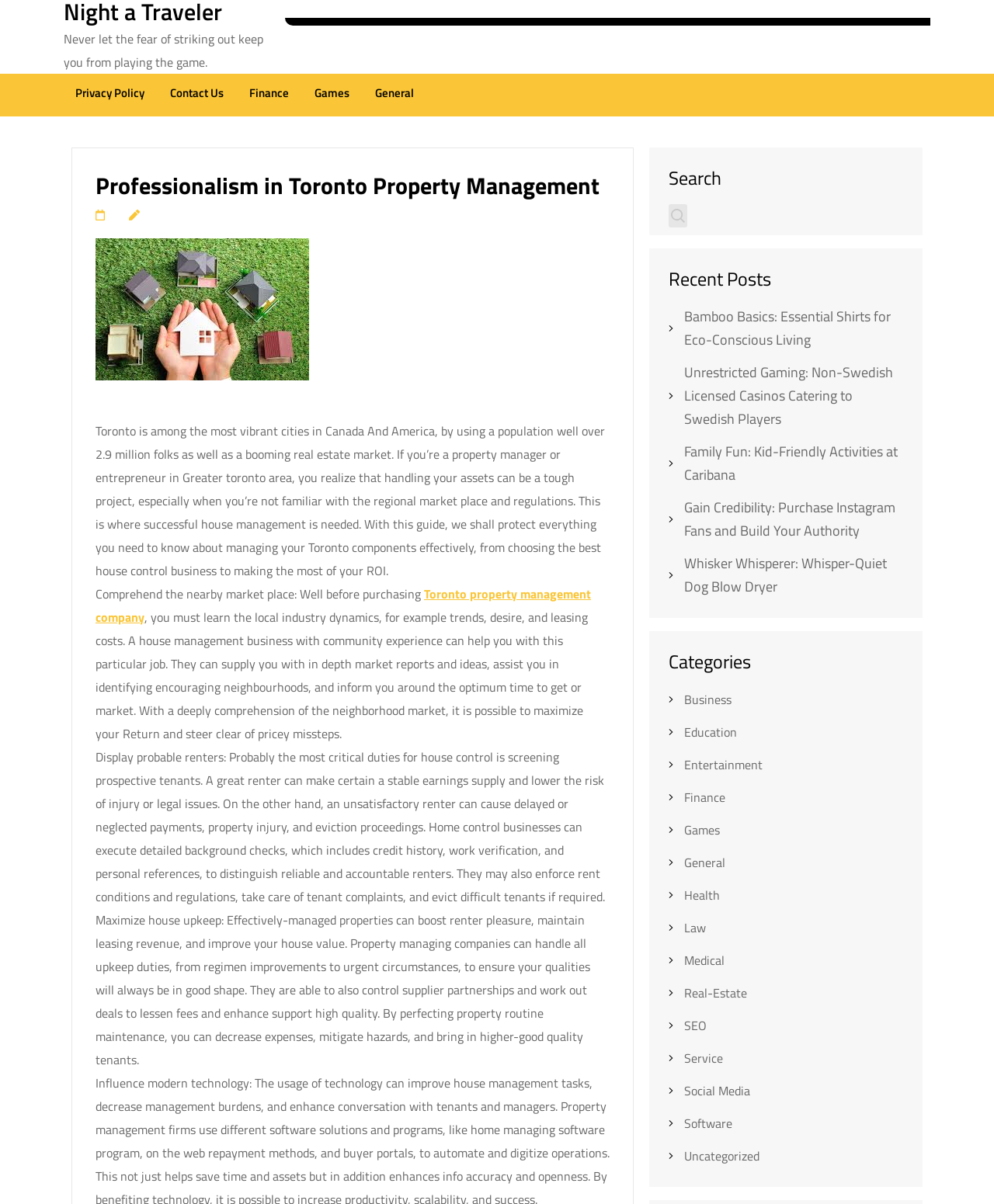What is the main topic of this webpage?
Using the information from the image, answer the question thoroughly.

Based on the webpage content, I can see that the main topic is related to property management in Toronto, Canada. The heading 'Professionalism in Toronto Property Management' and the text 'Toronto is among the most vibrant cities in Canada and America, with a population well over 2.9 million folks and a booming real estate market.' suggest that the webpage is focused on providing information and guidance on managing properties in Toronto.